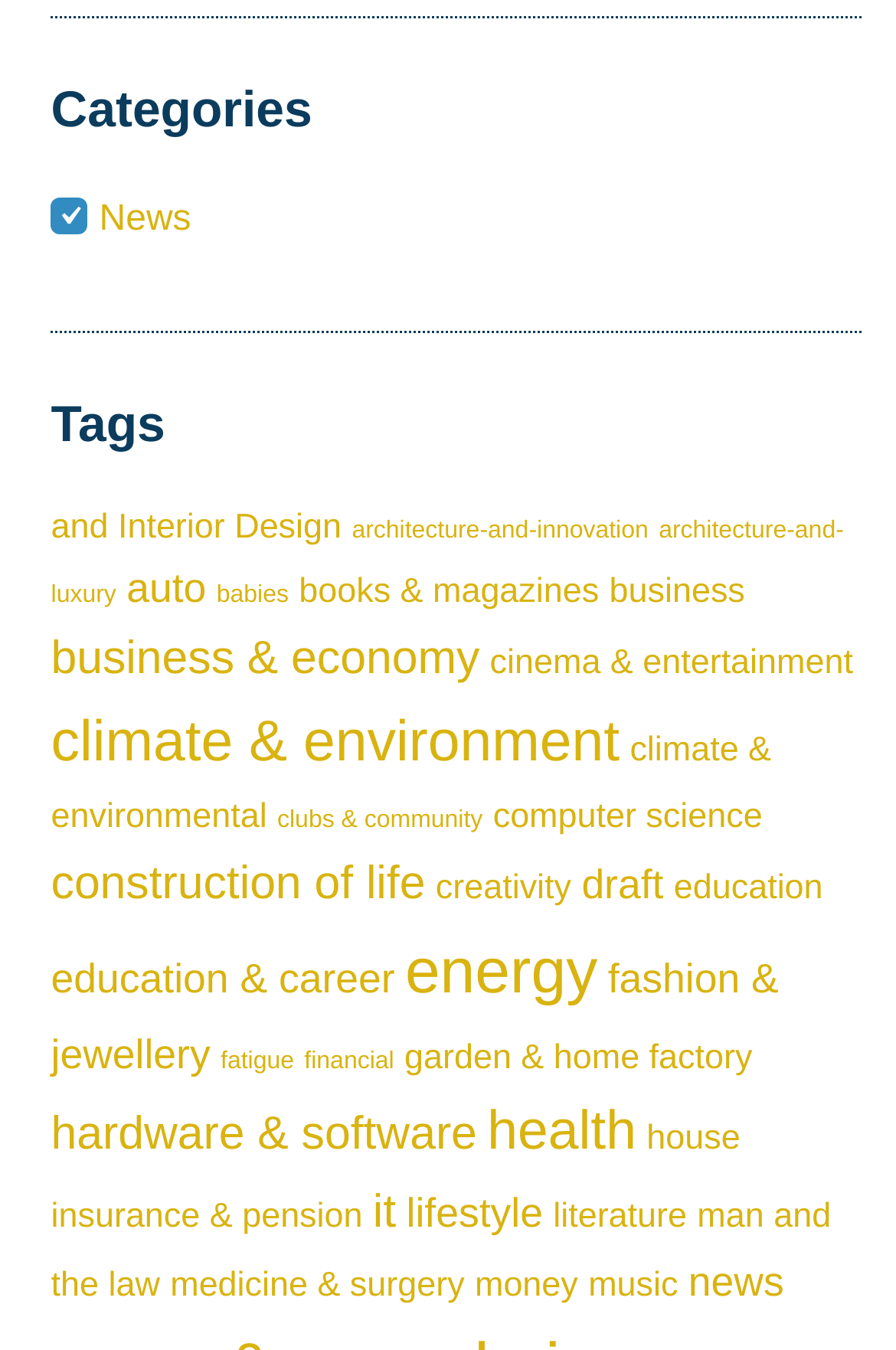Find the bounding box coordinates for the UI element whose description is: "garden & home factory". The coordinates should be four float numbers between 0 and 1, in the format [left, top, right, bottom].

[0.451, 0.77, 0.84, 0.799]